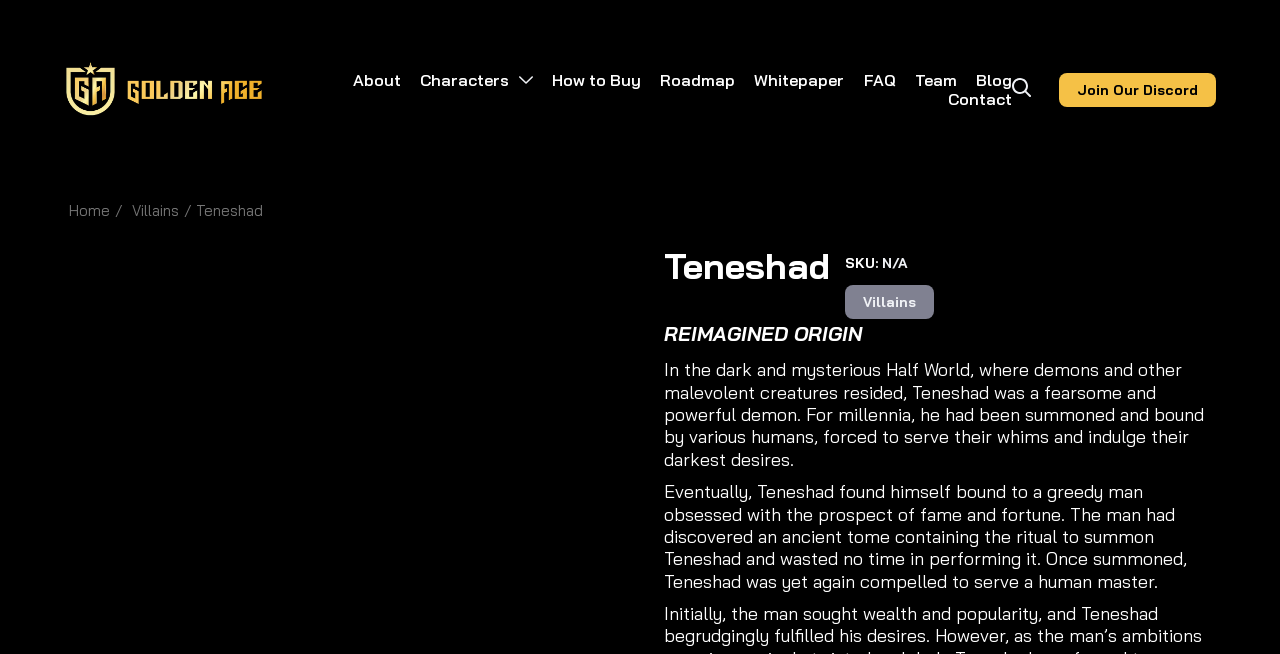Select the bounding box coordinates of the element I need to click to carry out the following instruction: "join the Discord community".

[0.827, 0.111, 0.95, 0.164]